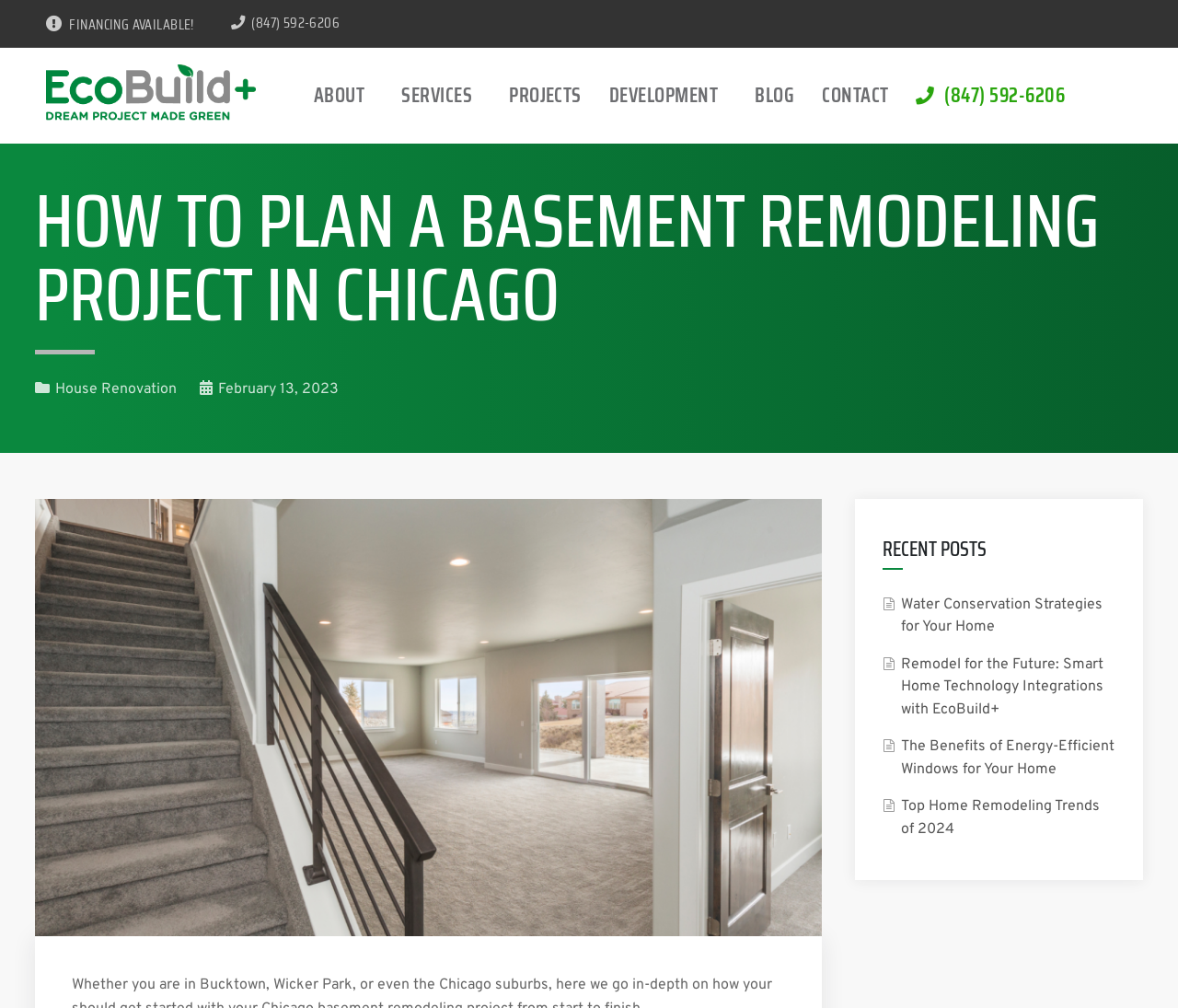Could you specify the bounding box coordinates for the clickable section to complete the following instruction: "Read Water Conservation Strategies for Your Home"?

[0.765, 0.591, 0.936, 0.631]